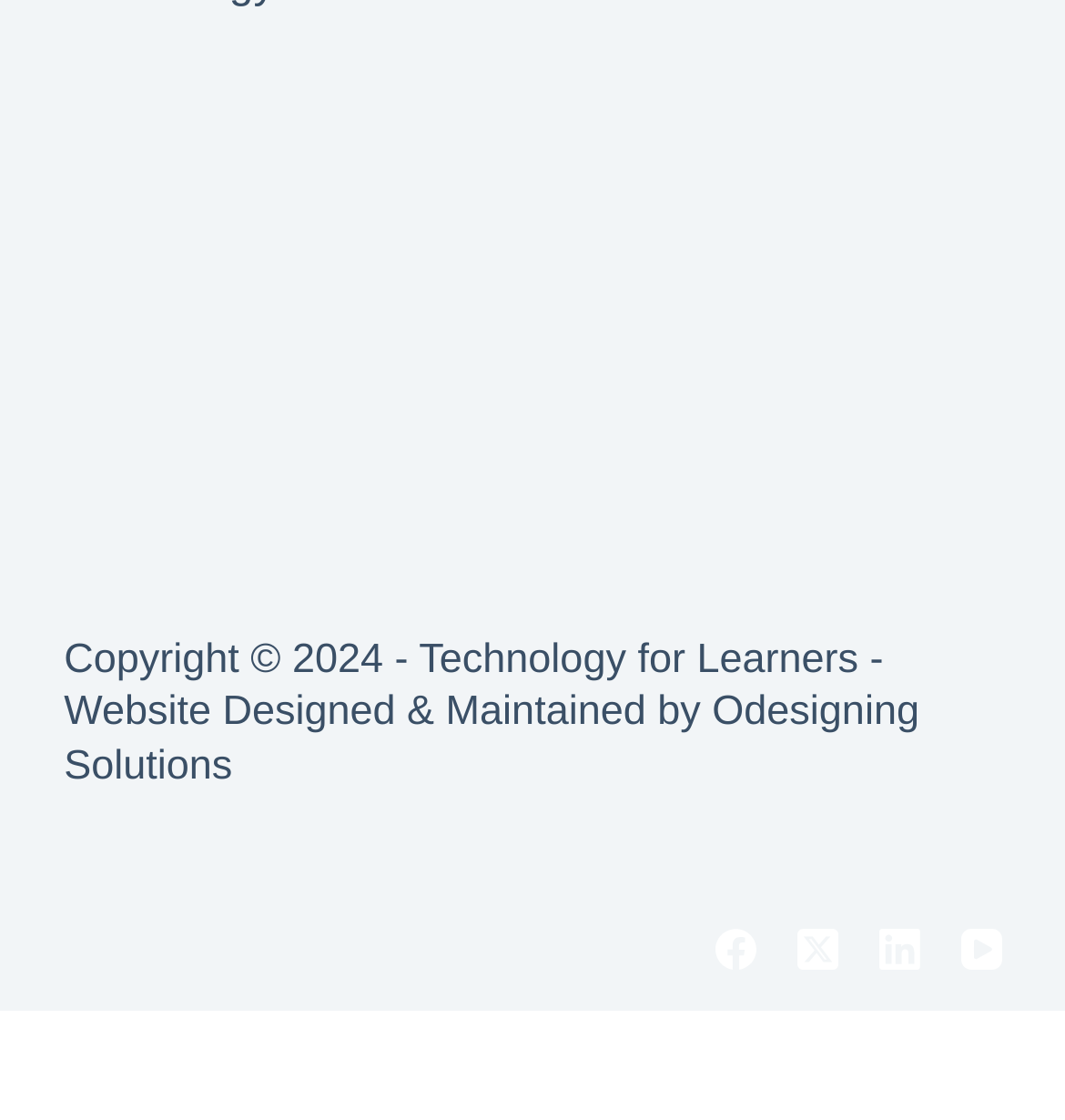Respond to the following question using a concise word or phrase: 
What is the name of the verification service?

MonsterInsights